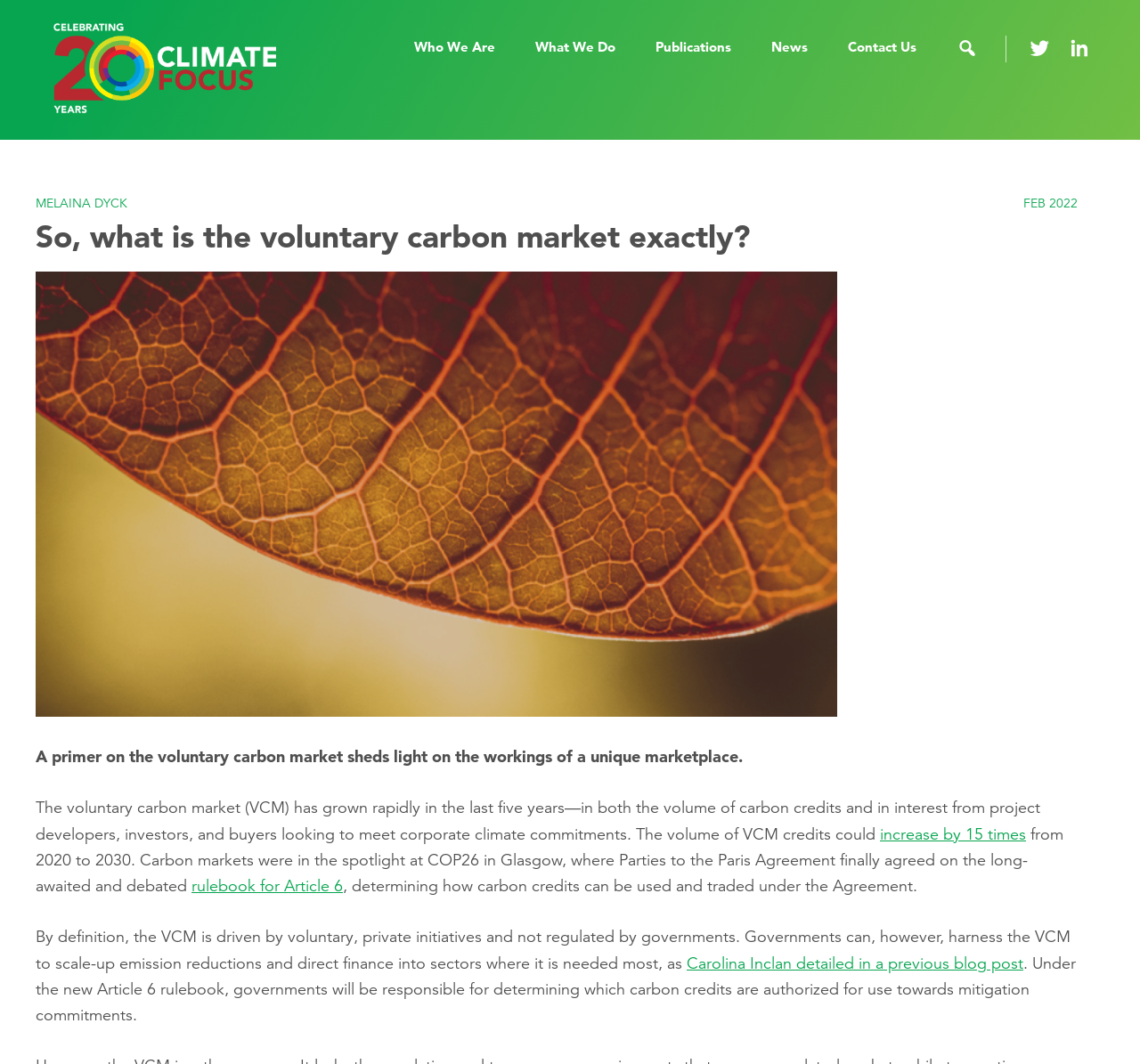Determine the bounding box coordinates of the section I need to click to execute the following instruction: "Learn more about the 'rulebook for Article 6'". Provide the coordinates as four float numbers between 0 and 1, i.e., [left, top, right, bottom].

[0.168, 0.823, 0.301, 0.842]